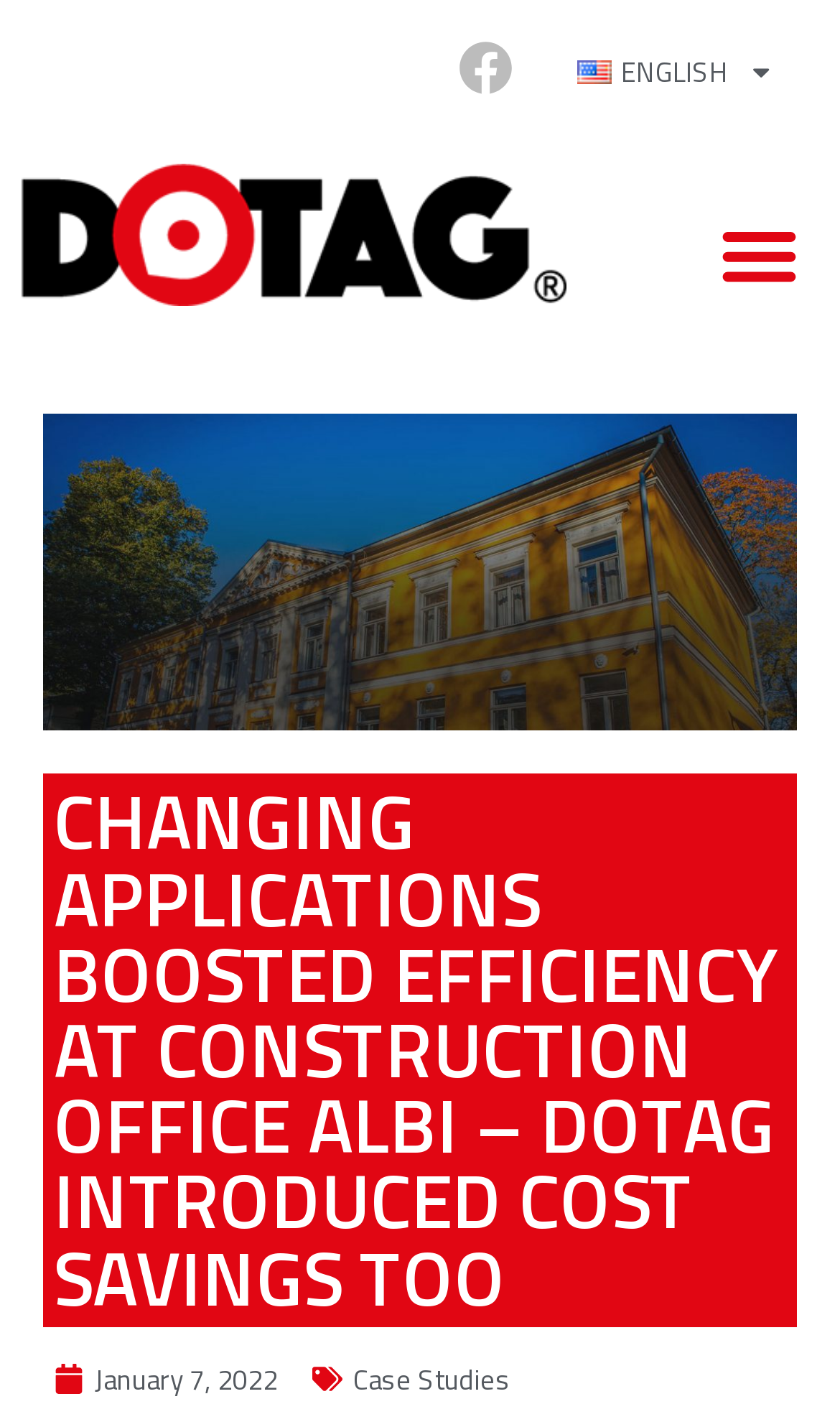What is the name of the construction office?
Please respond to the question with a detailed and thorough explanation.

I read the main heading of the webpage, which mentions 'construction office Albi', so I inferred that Albi is the name of the construction office.